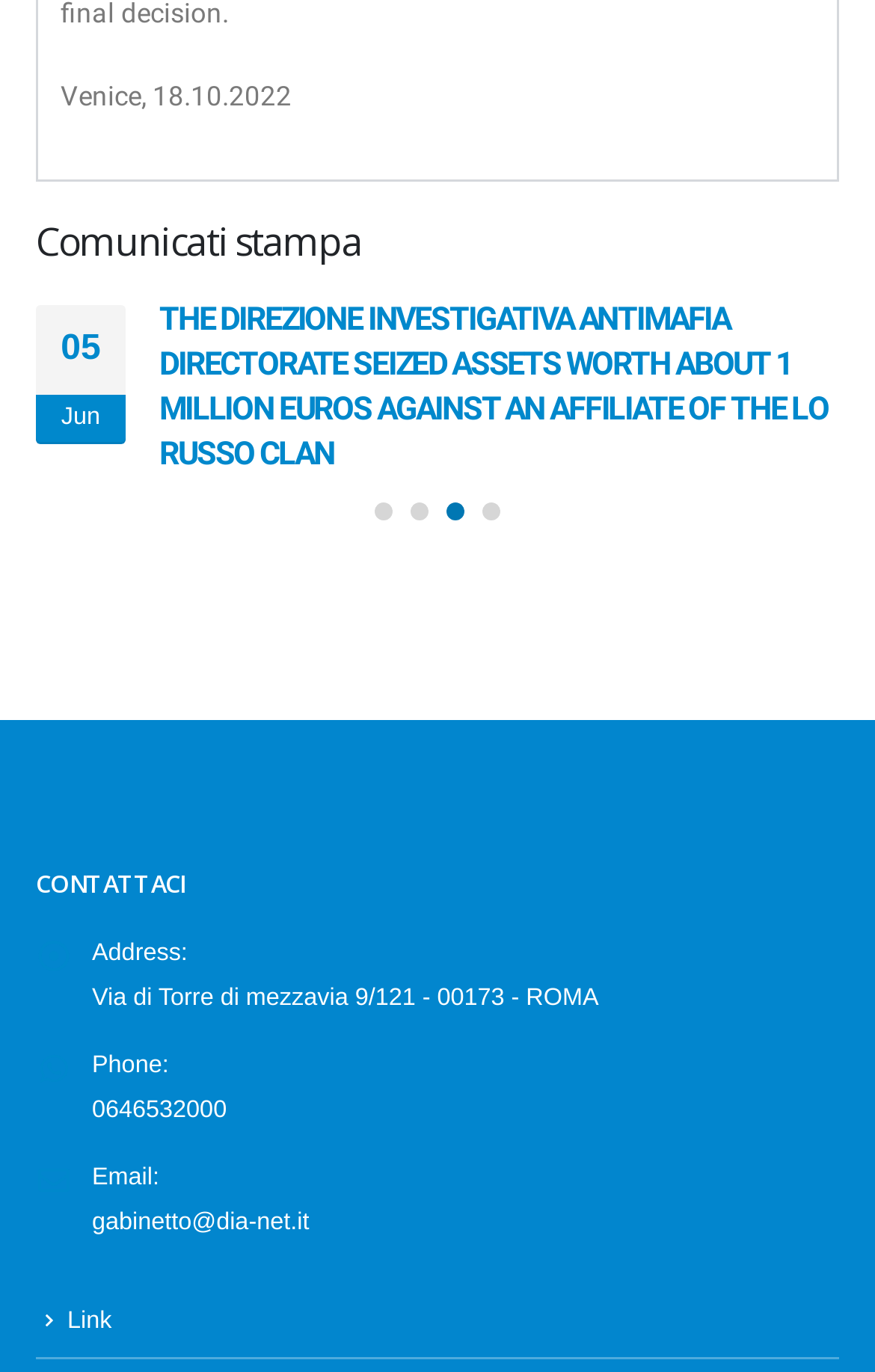Please answer the following question using a single word or phrase: 
How many owl-dot buttons are there?

4